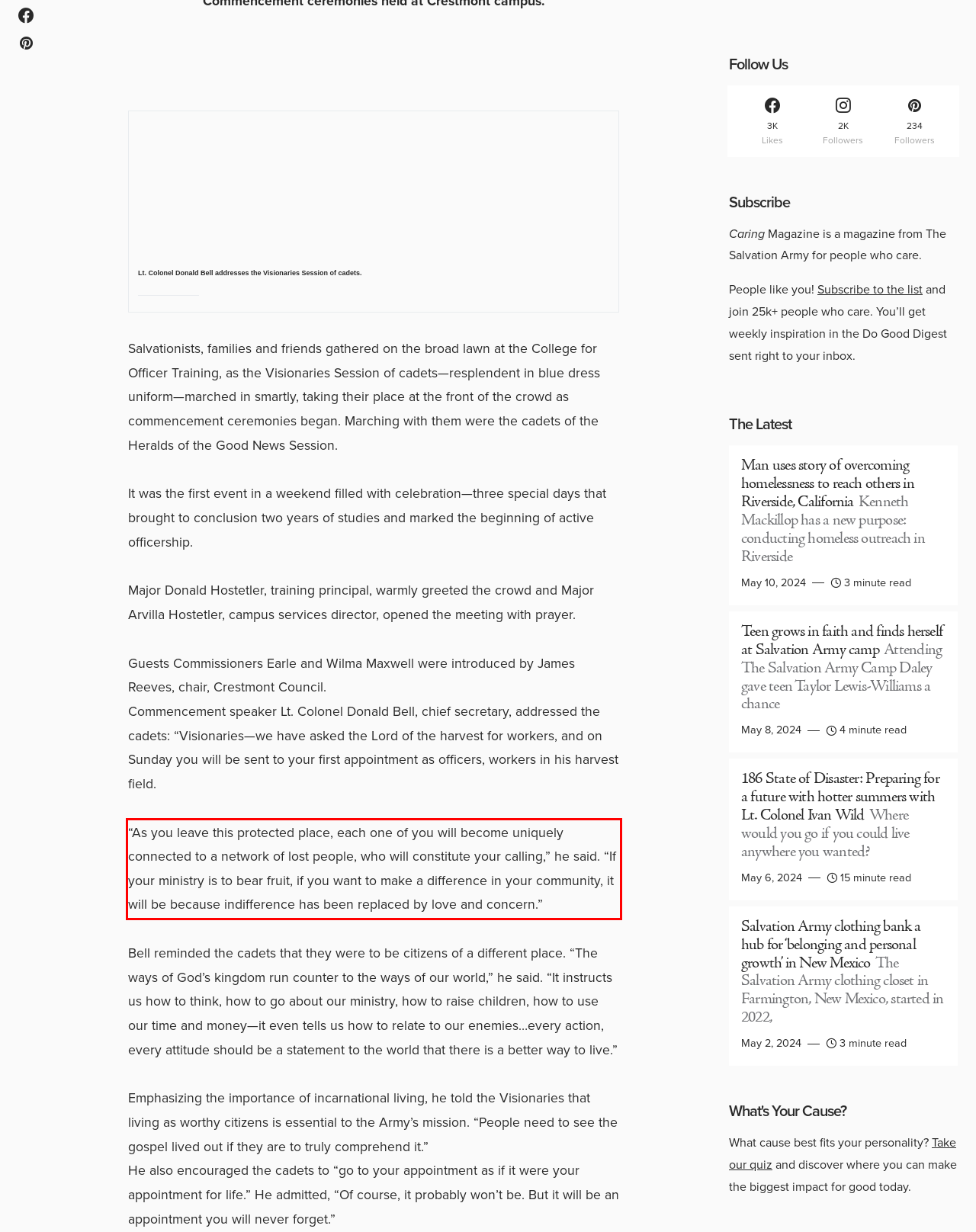Given a screenshot of a webpage, locate the red bounding box and extract the text it encloses.

“As you leave this protected place, each one of you will become uniquely connected to a network of lost people, who will constitute your calling,” he said. “If your ministry is to bear fruit, if you want to make a difference in your community, it will be because indifference has been replaced by love and concern.”